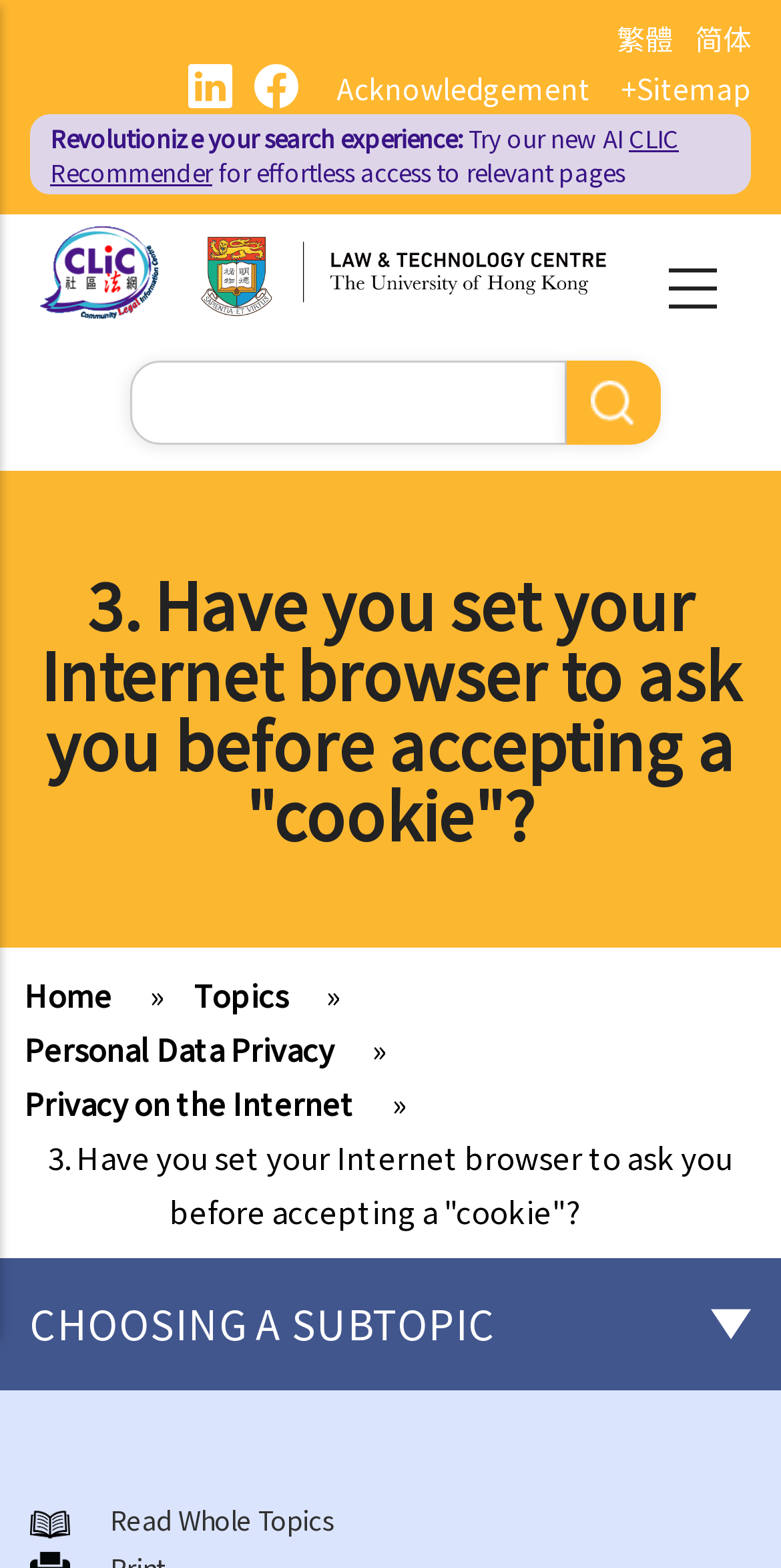Explain the webpage in detail.

This webpage is about a topic related to personal data privacy, specifically about setting internet browsers to ask before accepting cookies. At the top left corner, there is a link to skip to the main content. On the top right corner, there are two language options, Traditional Chinese and Simplified Chinese. Below these options, there is a layout table with several links and images, including a logo and a link to the sitemap.

On the left side, there is a search bar with a search button and a label "Search". Above the search bar, there is a logo and a link to "hku". On the top center, there is a heading that displays the title of the webpage, "3. Have you set your Internet browser to ask you before accepting a "cookie"?".

Below the heading, there is a navigation section with a breadcrumb trail, showing the path from "Home" to "Topics" to "Personal Data Privacy" to "Privacy on the Internet" and finally to the current topic. On the right side of the navigation section, there is a heading "CHOOSING A SUBTOPIC" and a link to a subtopic "The meaning of "personal data" and the six data protection principles".

At the bottom of the page, there is a link to "Revolutionize your search experience" and a link to "Read Whole Topics" with an image of a book.